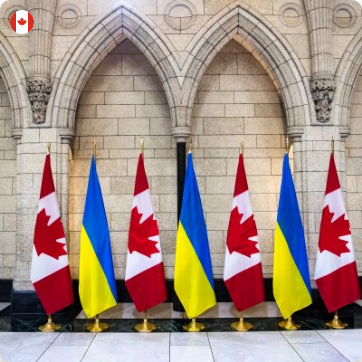Give a detailed account of the contents of the image.

The image captures a symbolic display featuring flags from Canada and Ukraine, placed against an elegant stone backdrop characterized by ornate arches. The arrangement includes alternating Canadian flags—distinctive with their red and white colors—and Ukrainian flags, which feature bold blue and yellow. This visual representation signifies the ongoing partnership and solidarity between Canada and Ukraine, especially in light of recent historical events. The setting suggests a formal or governmental context, highlighting the importance of diplomatic relations and support.